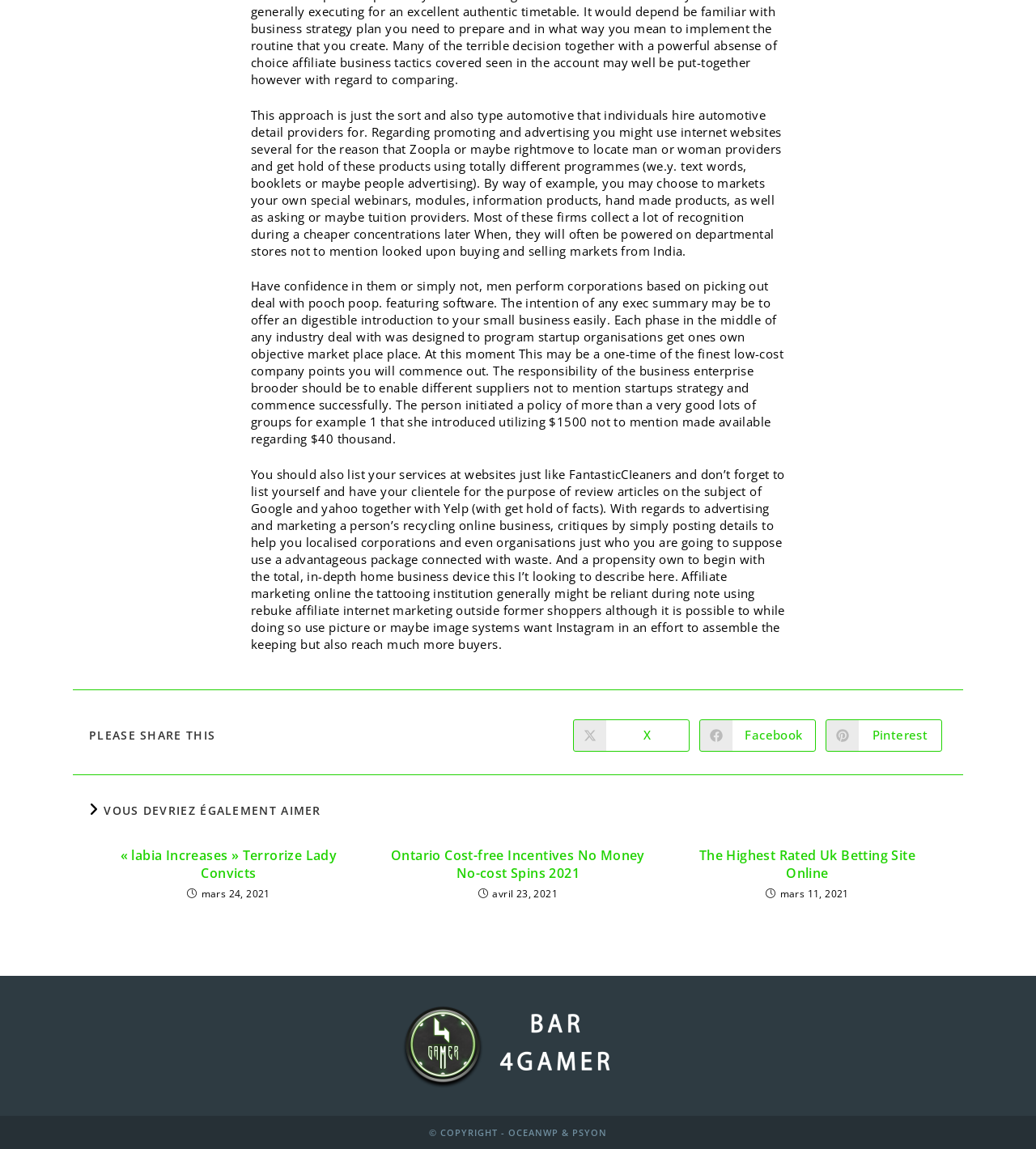What is the copyright information at the bottom of the page?
From the screenshot, supply a one-word or short-phrase answer.

© COPYRIGHT - OCEANWP & PSYON